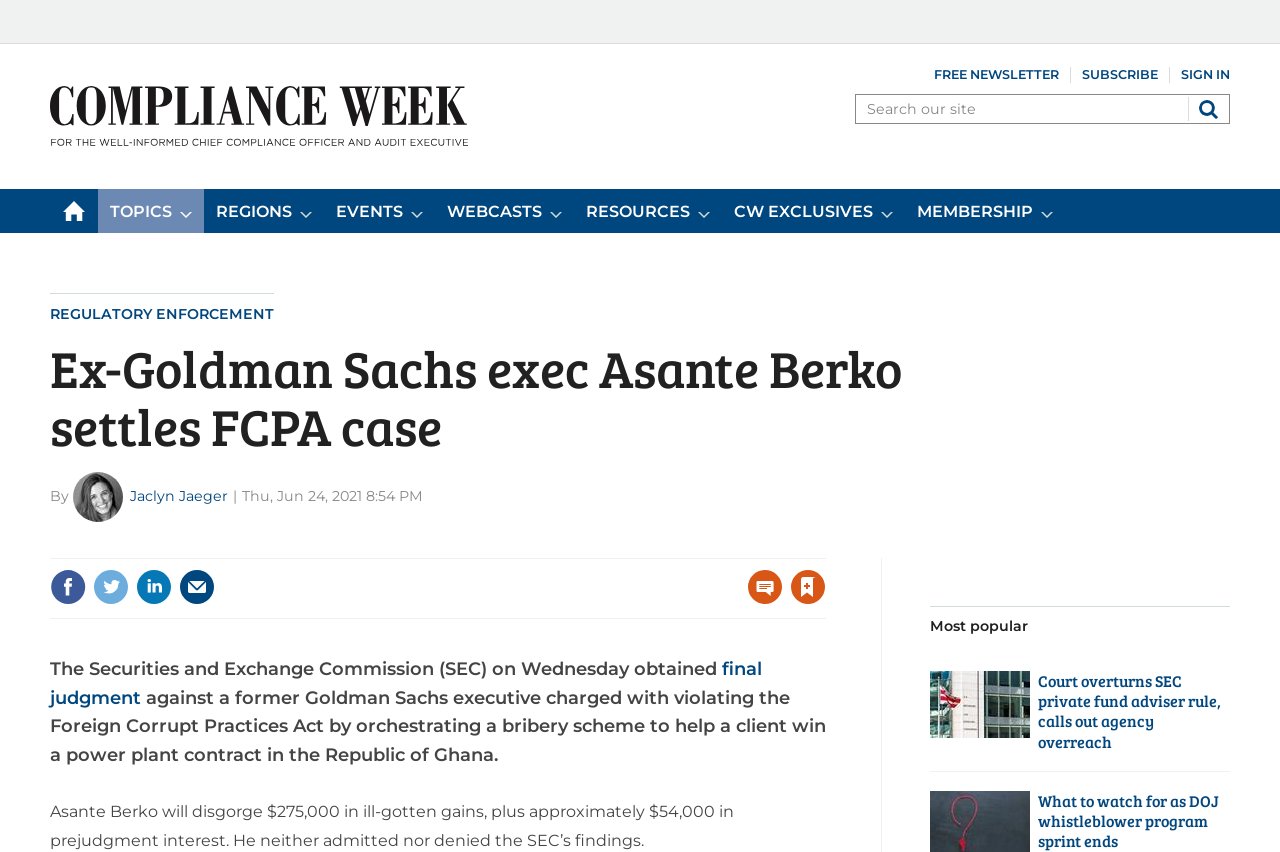Identify the main heading of the webpage and provide its text content.

Ex-Goldman Sachs exec Asante Berko settles FCPA case